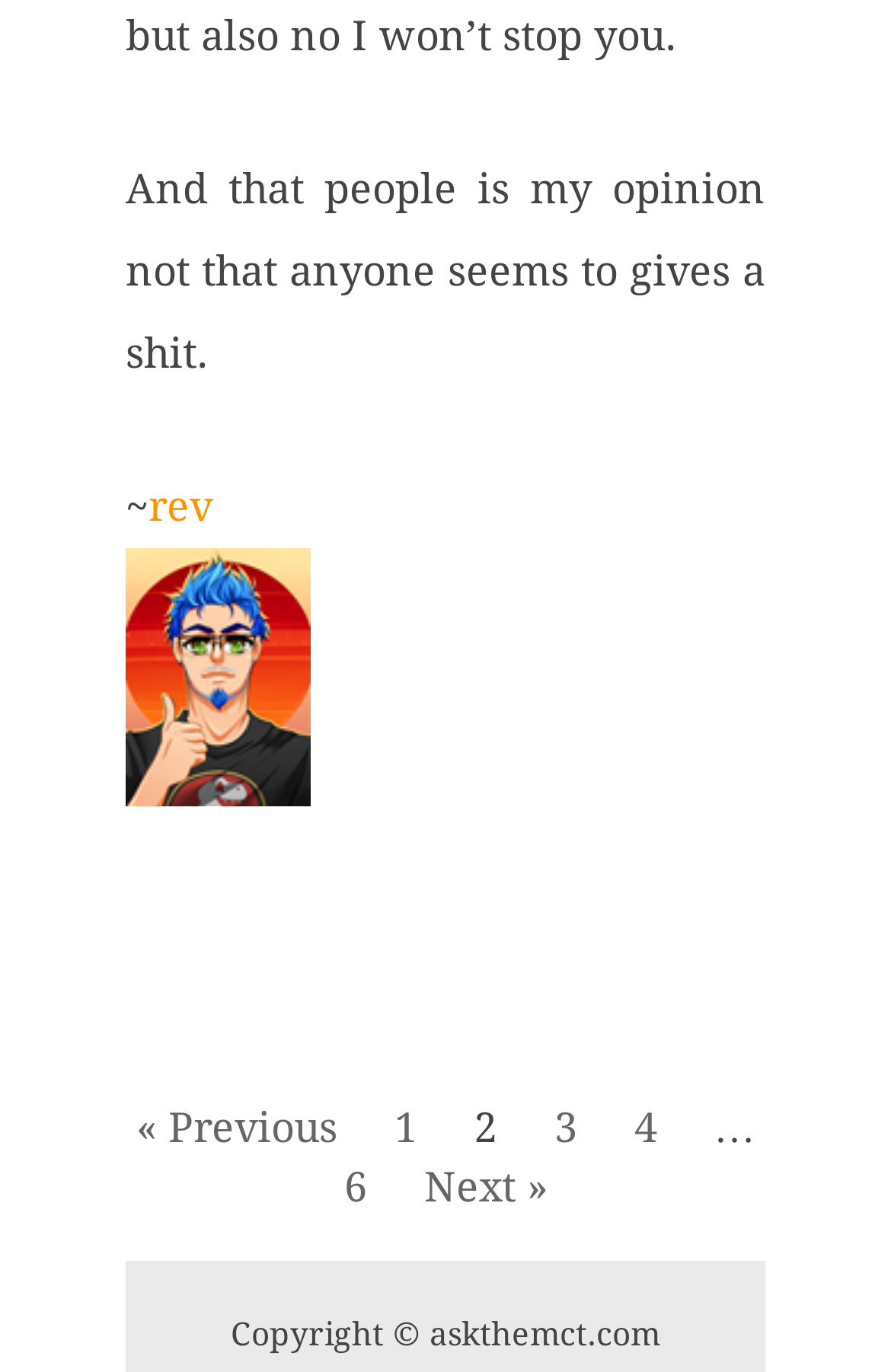Please identify the bounding box coordinates of the region to click in order to complete the task: "Click on the '3' link". The coordinates must be four float numbers between 0 and 1, specified as [left, top, right, bottom].

[0.596, 0.804, 0.673, 0.839]